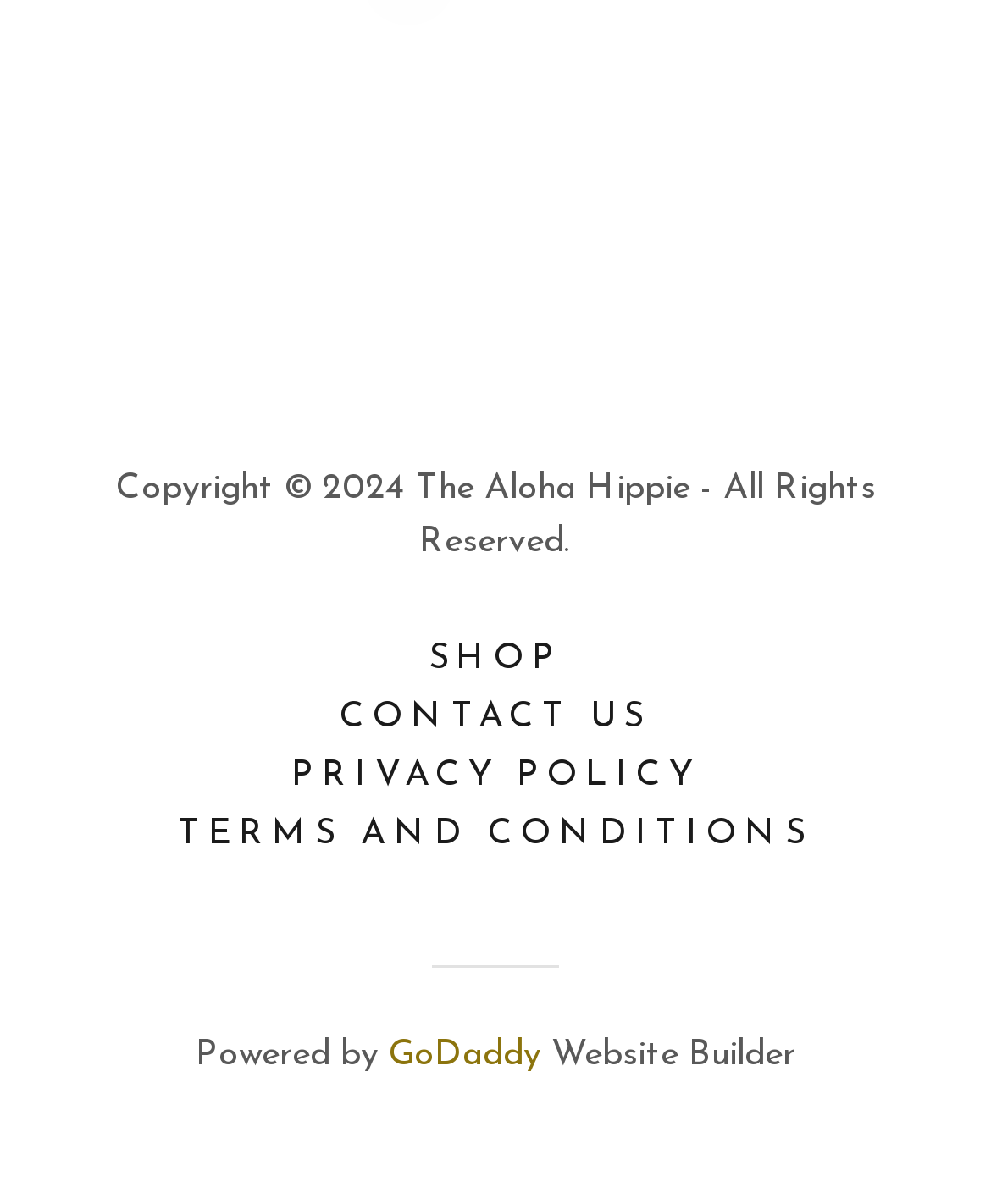What is the name of the website builder?
Please elaborate on the answer to the question with detailed information.

I found the name of the website builder by looking at the link element that says 'GoDaddy' and the adjacent StaticText element that says 'Website Builder'.